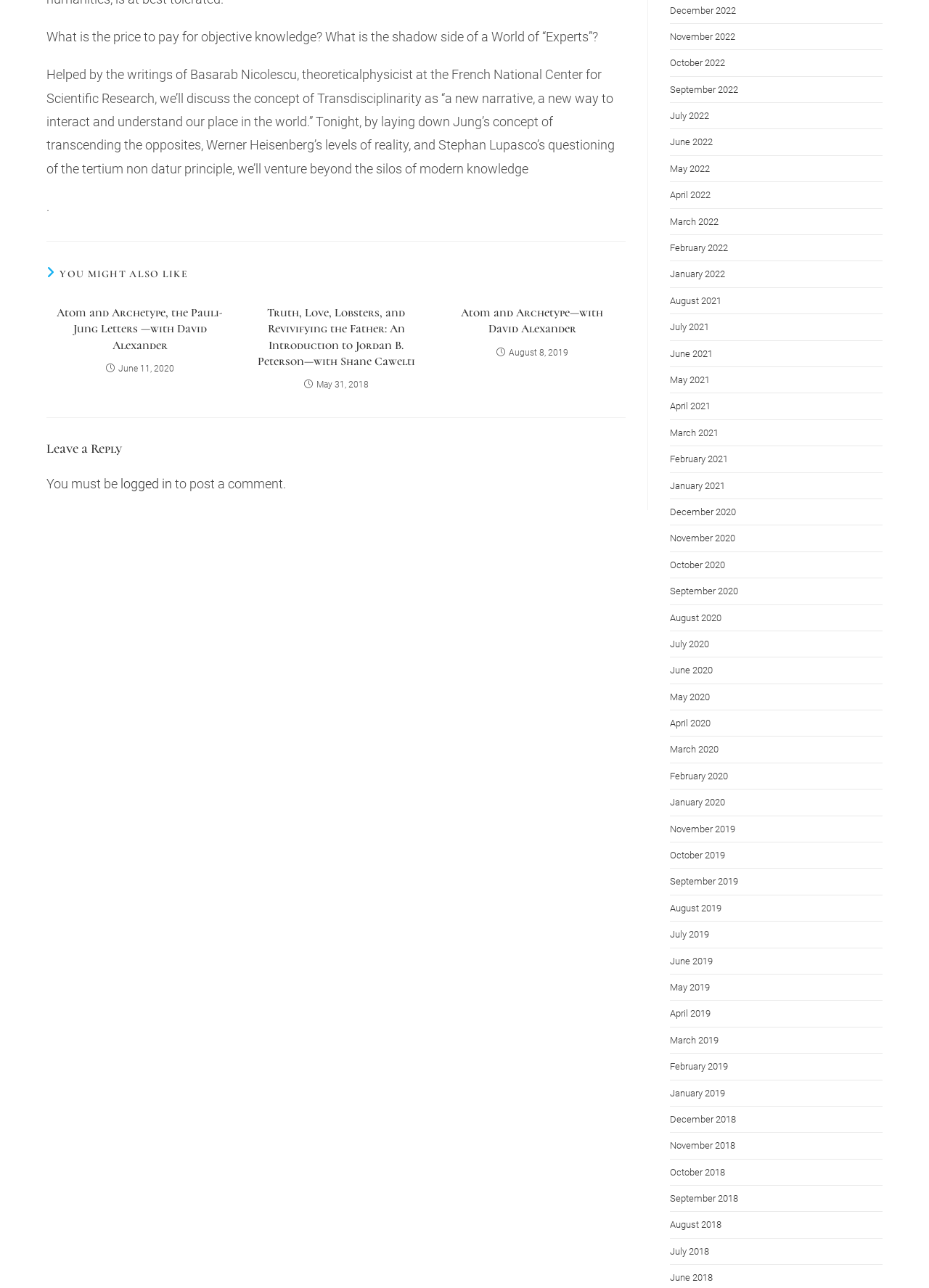Find the bounding box of the UI element described as follows: "Page 22 of 23".

None